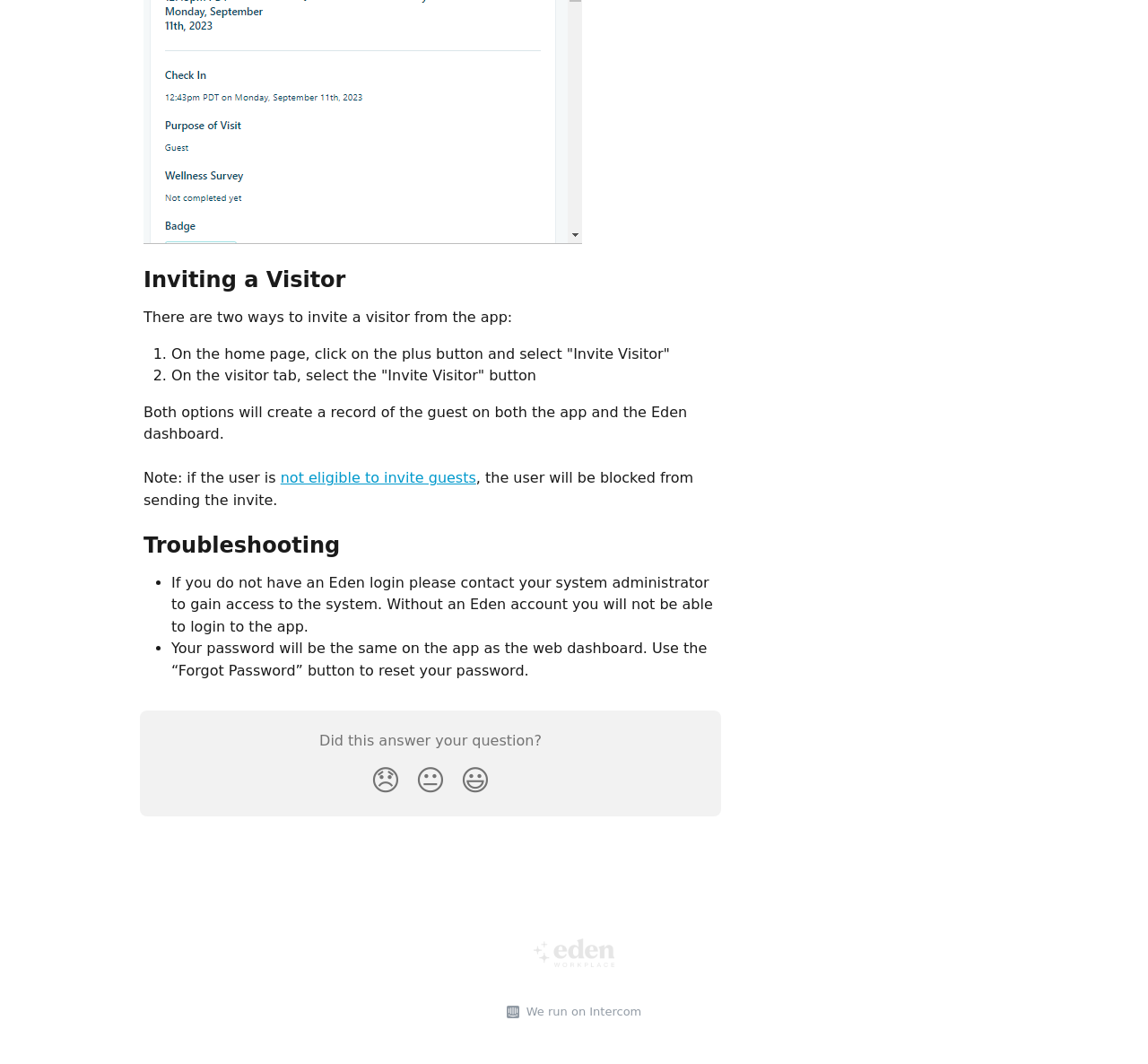From the image, can you give a detailed response to the question below:
What is the purpose of the 'Did this answer your question?' section?

The 'Did this answer your question?' section at the bottom of the webpage appears to be a feedback mechanism, allowing users to provide a reaction to the content of the webpage. It includes three buttons with different emotions, allowing users to express their satisfaction or dissatisfaction with the answer provided.